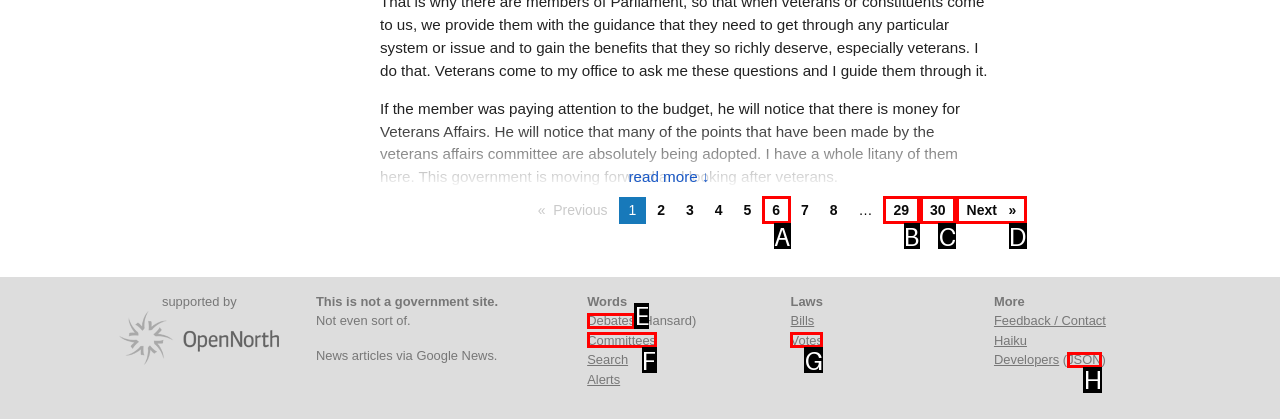Select the HTML element that needs to be clicked to perform the task: Click on 'Debates'. Reply with the letter of the chosen option.

E